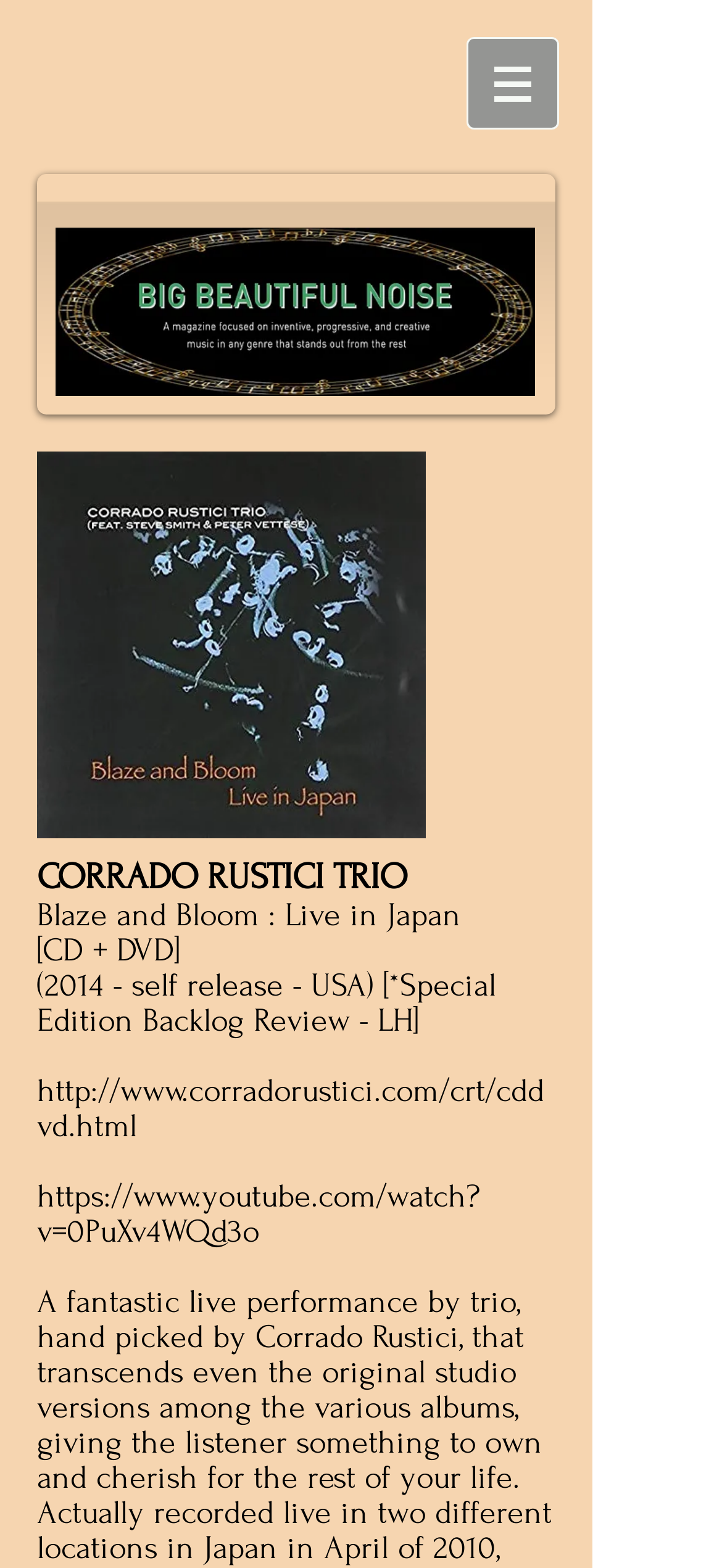Give a detailed account of the webpage.

The webpage is about Corrado Rustici Trio's album "Blaze & Bloom 2014" and is part of the "Big Beautiful Noise" website. At the top right corner, there is a navigation menu labeled "Site" with a button that has a popup menu. The button is accompanied by a small image.

On the left side of the page, there is a large image of the album cover "CORRADO RUSTICI TRIO_Blaze and Bloom_COV". Below the album cover, there is a heading that reads "CORRADO RUSTICI TRIO Blaze and Bloom : Live in Japan [CD + DVD] (2014 - self release - USA) [*Special Edition Backlog Review - LH]". The heading is divided into two parts, with the main title on top and the subtitle "(2014 - self release - USA) [*Special Edition Backlog Review - LH]" below it.

To the right of the album cover, there is a logo image of "BIG BEAUTIFUL NOISE" with a link to the logo. Below the logo, there are three headings with links. The first heading is a link to a webpage about the album, the second is a link to a YouTube video, and the third is another link to an unknown webpage.